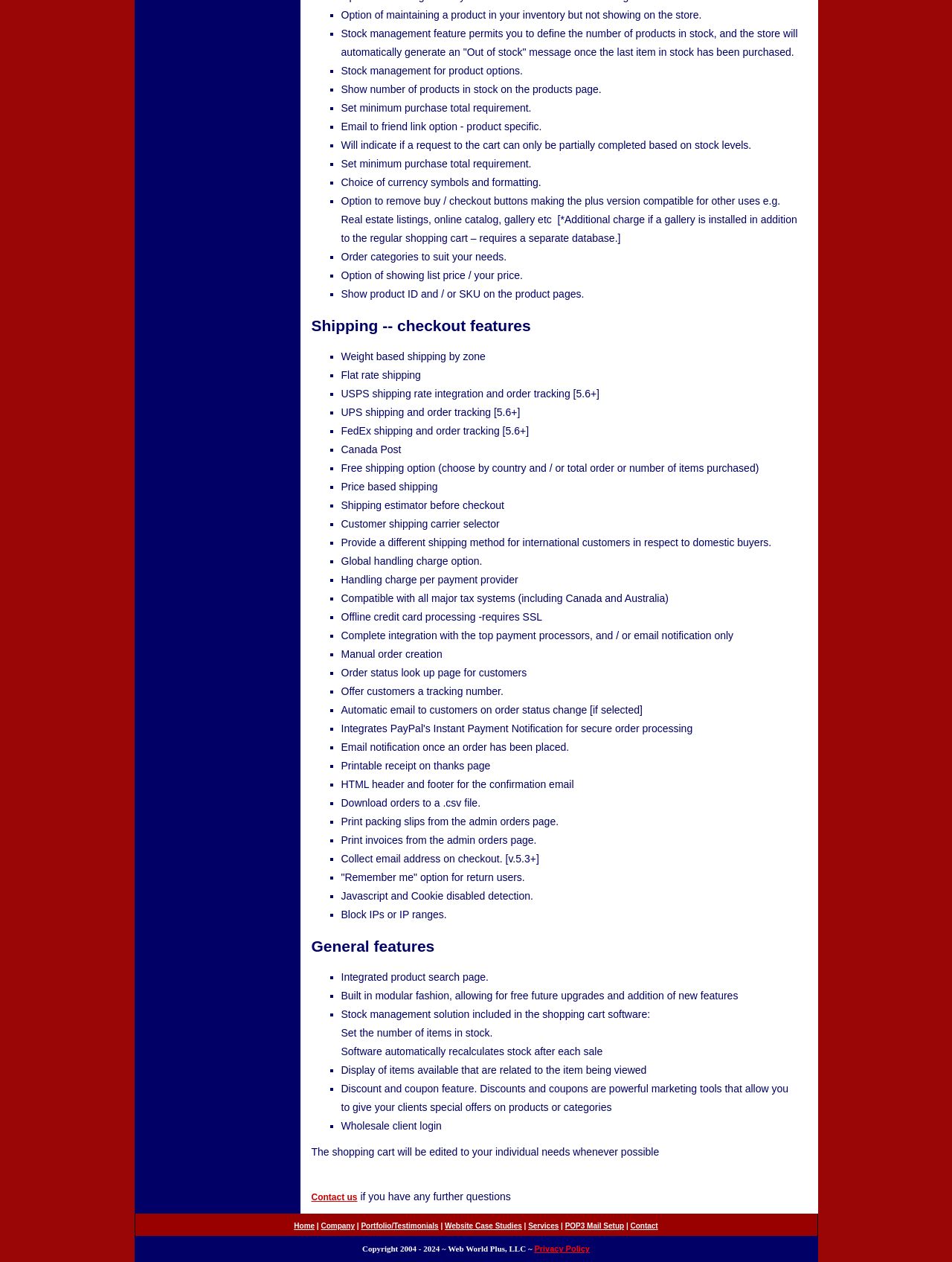Please locate the bounding box coordinates of the region I need to click to follow this instruction: "Select weight based shipping by zone".

[0.358, 0.278, 0.51, 0.287]